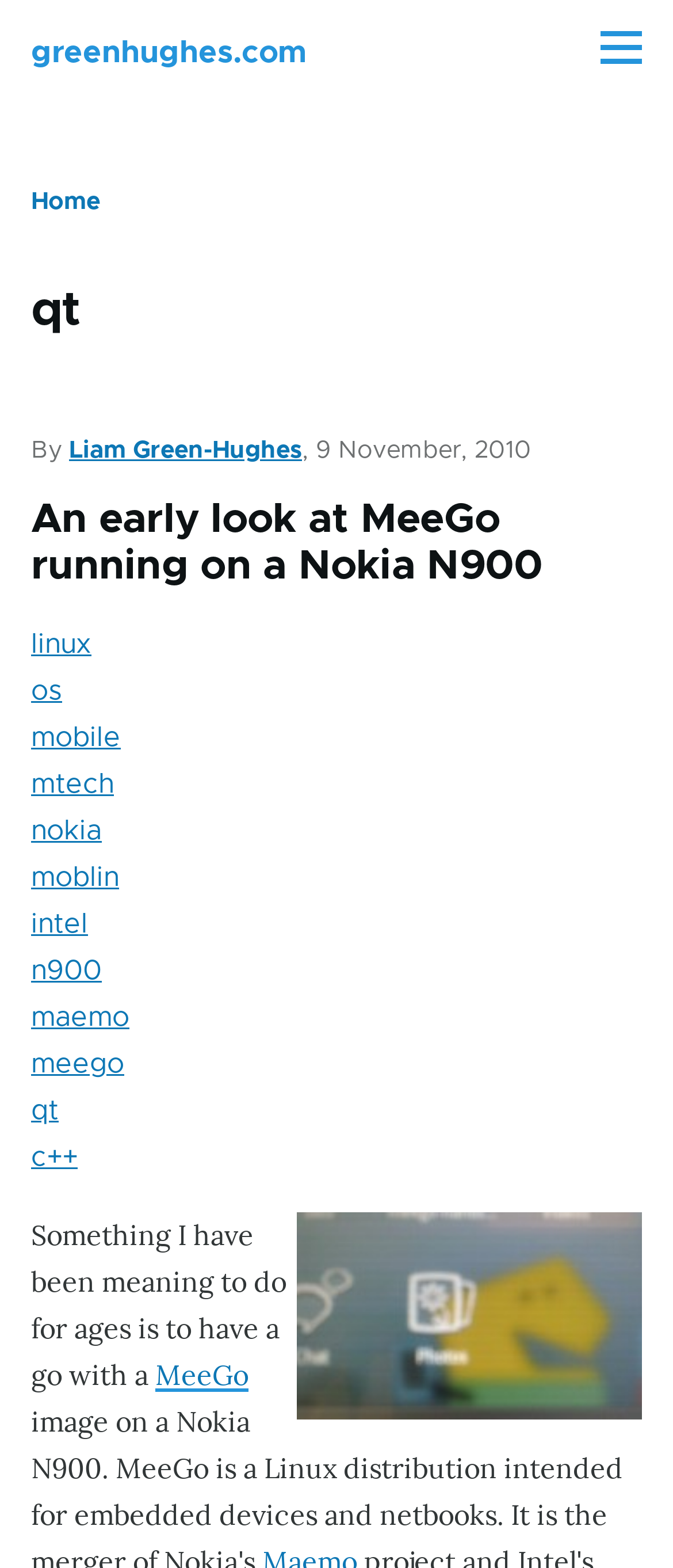Give a complete and precise description of the webpage's appearance.

This webpage appears to be a blog post or article about MeeGo, a mobile operating system. At the top of the page, there is a link to "Skip to main content" and the website's title "greenhughes.com". Below that, there is a navigation menu with a "Main Menu" button and a "Breadcrumb" section that shows the current page's location in the website's hierarchy.

The main content of the page is a blog post titled "An early look at MeeGo running on a Nokia N900". The post is written by Liam Green-Hughes and dated November 9, 2010. The post's content is divided into sections, with headings and links to related topics such as Linux, OS, mobile, and MeeGo.

There are several links to related topics and tags, including linux, os, mobile, mtech, nokia, moblin, intel, n900, maemo, meego, qt, and c++. These links are arranged in a vertical list on the left side of the page.

Below the links, there is an image of the MeeGo UI, although it is described as blurry. The image takes up most of the width of the page. Below the image, there is a paragraph of text that begins with "Something I have been meaning to do for ages is to have a go with a..." and includes a link to MeeGo.

Overall, the webpage appears to be a personal blog post about the author's experience with MeeGo on a Nokia N900, with links to related topics and an image of the MeeGo UI.